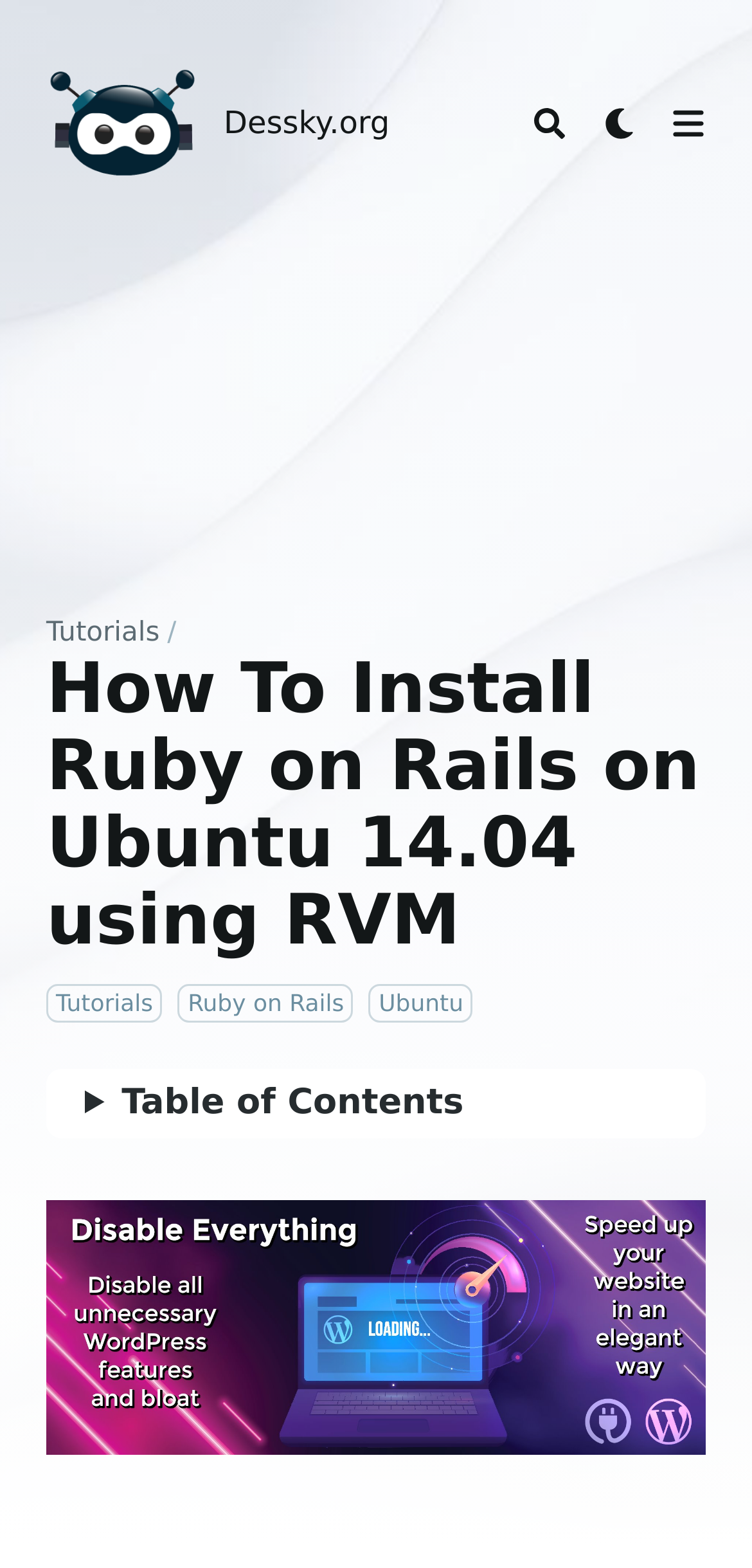Please find the bounding box coordinates (top-left x, top-left y, bottom-right x, bottom-right y) in the screenshot for the UI element described as follows: Ruby on Rails

[0.237, 0.628, 0.47, 0.652]